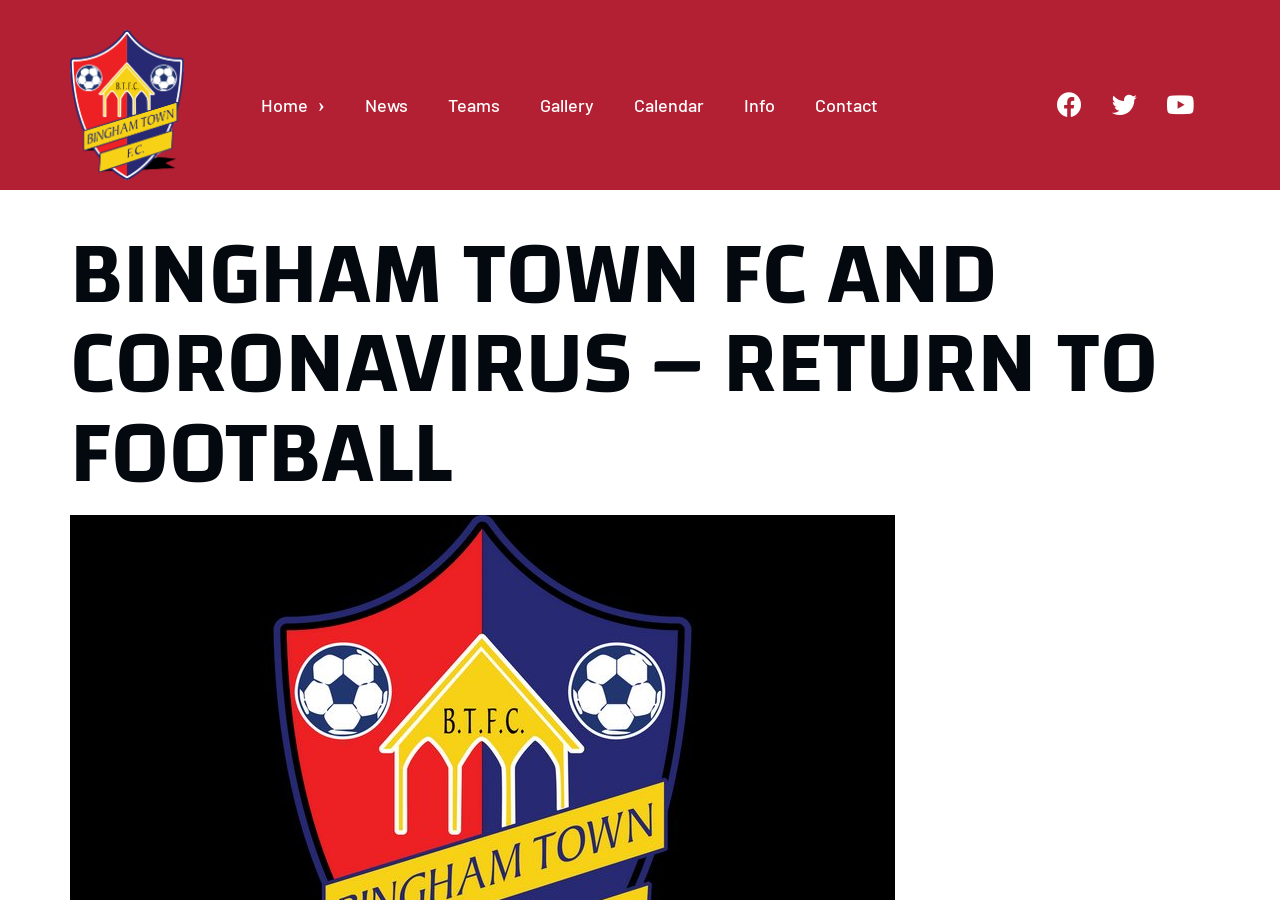What is the first link in the main navigation menu?
Could you answer the question with a detailed and thorough explanation?

I looked at the main navigation menu and found that the first link is 'Home'.